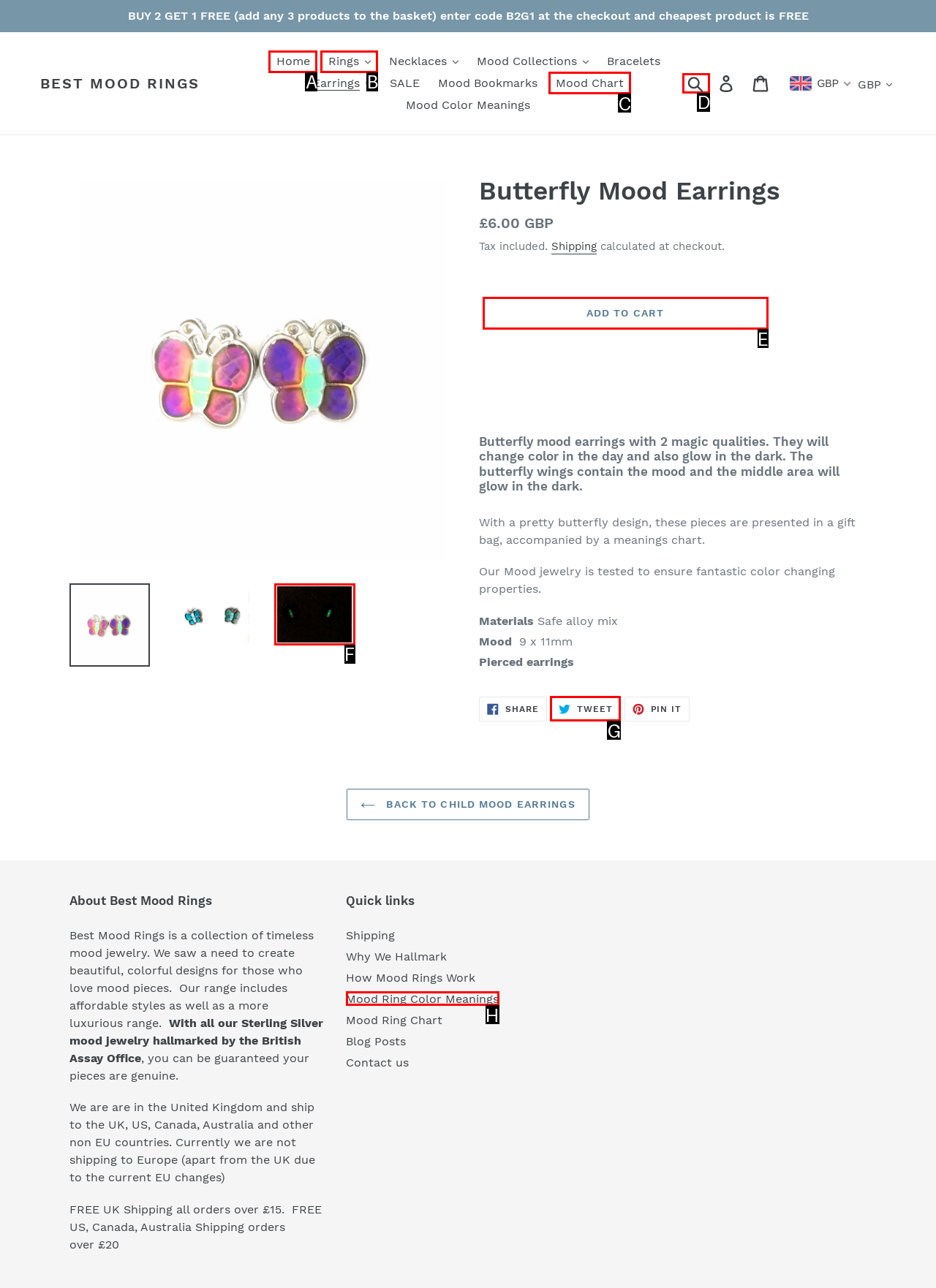Point out the HTML element I should click to achieve the following: View the News page Reply with the letter of the selected element.

None